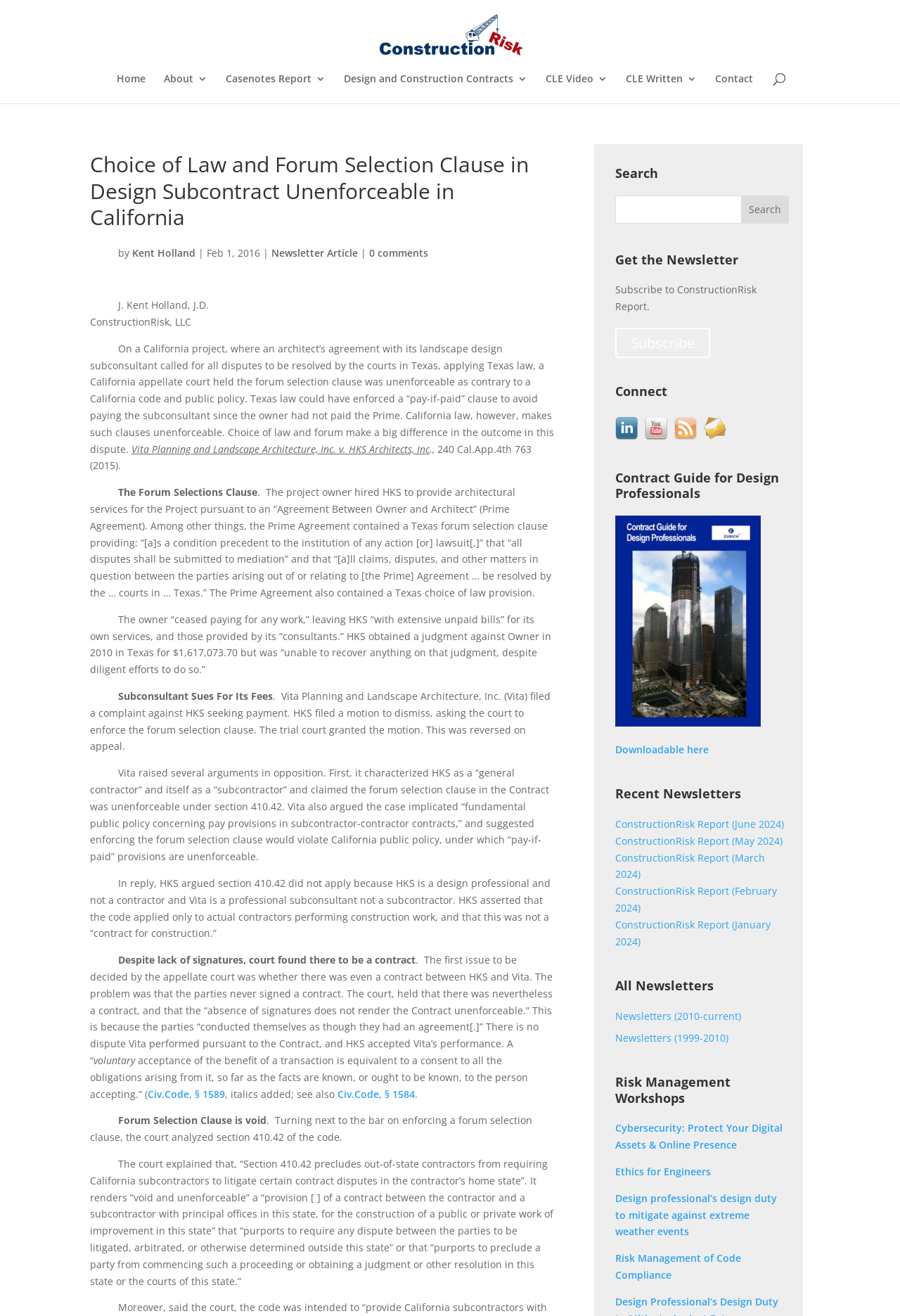Identify the coordinates of the bounding box for the element that must be clicked to accomplish the instruction: "Download the contract guide".

[0.683, 0.544, 0.845, 0.554]